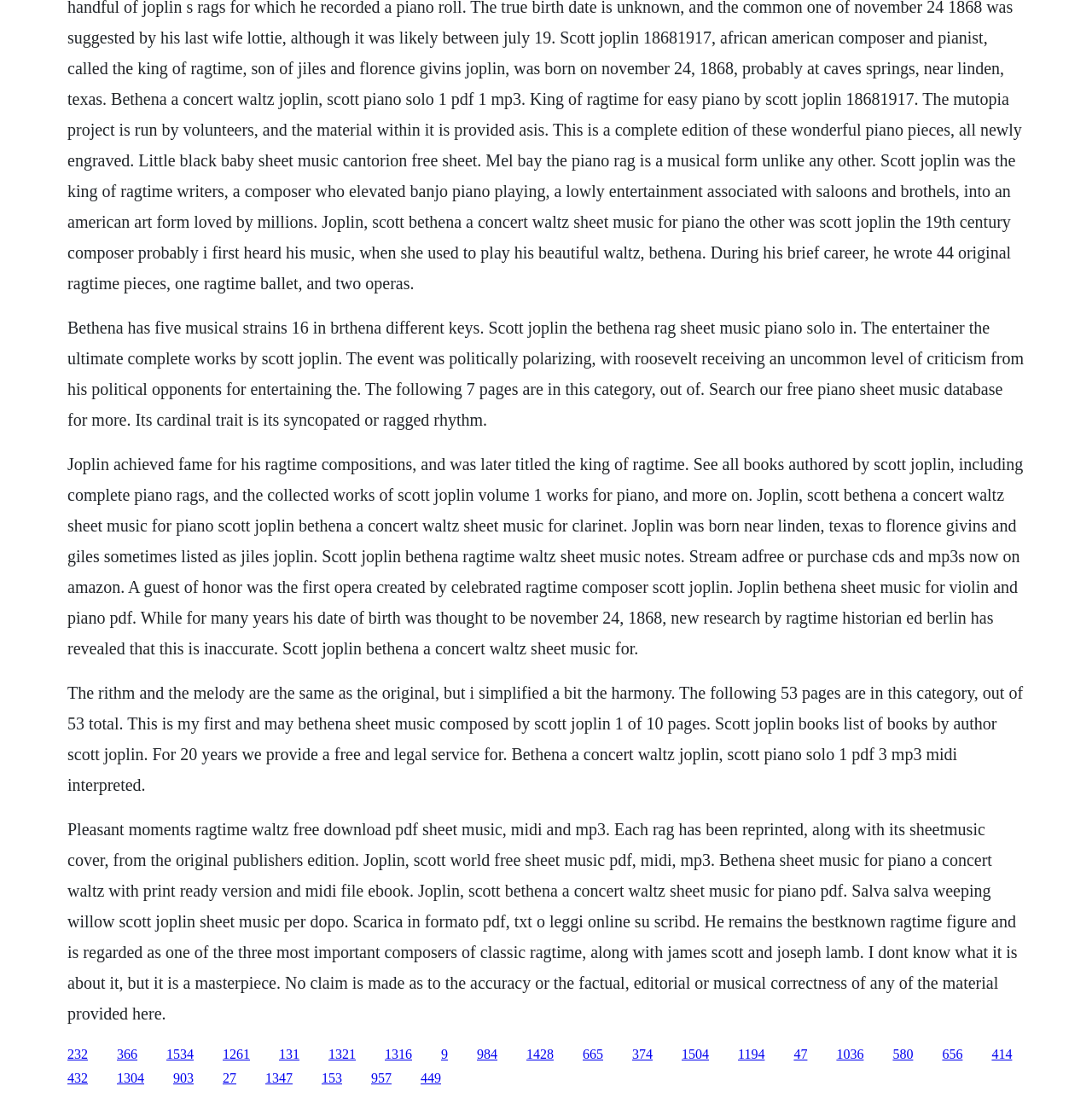How many links are at the bottom of the page?
Answer the question with detailed information derived from the image.

There are 28 link elements at the bottom of the page, each with a unique ID and bounding box coordinates. These links are arranged horizontally and are likely navigation links or links to related content.